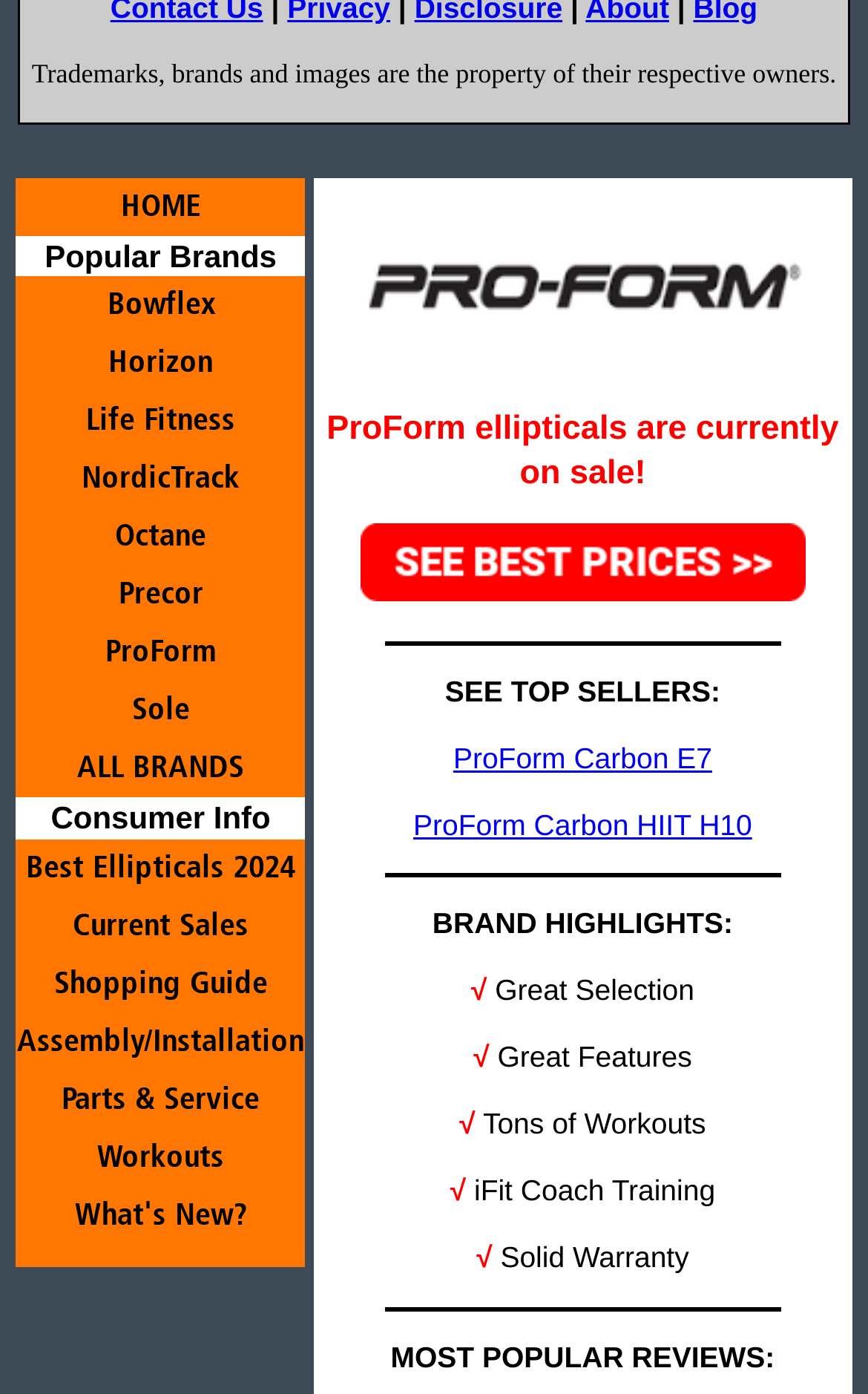Identify the bounding box coordinates of the specific part of the webpage to click to complete this instruction: "Click on the 'HOME' link".

[0.018, 0.128, 0.352, 0.17]